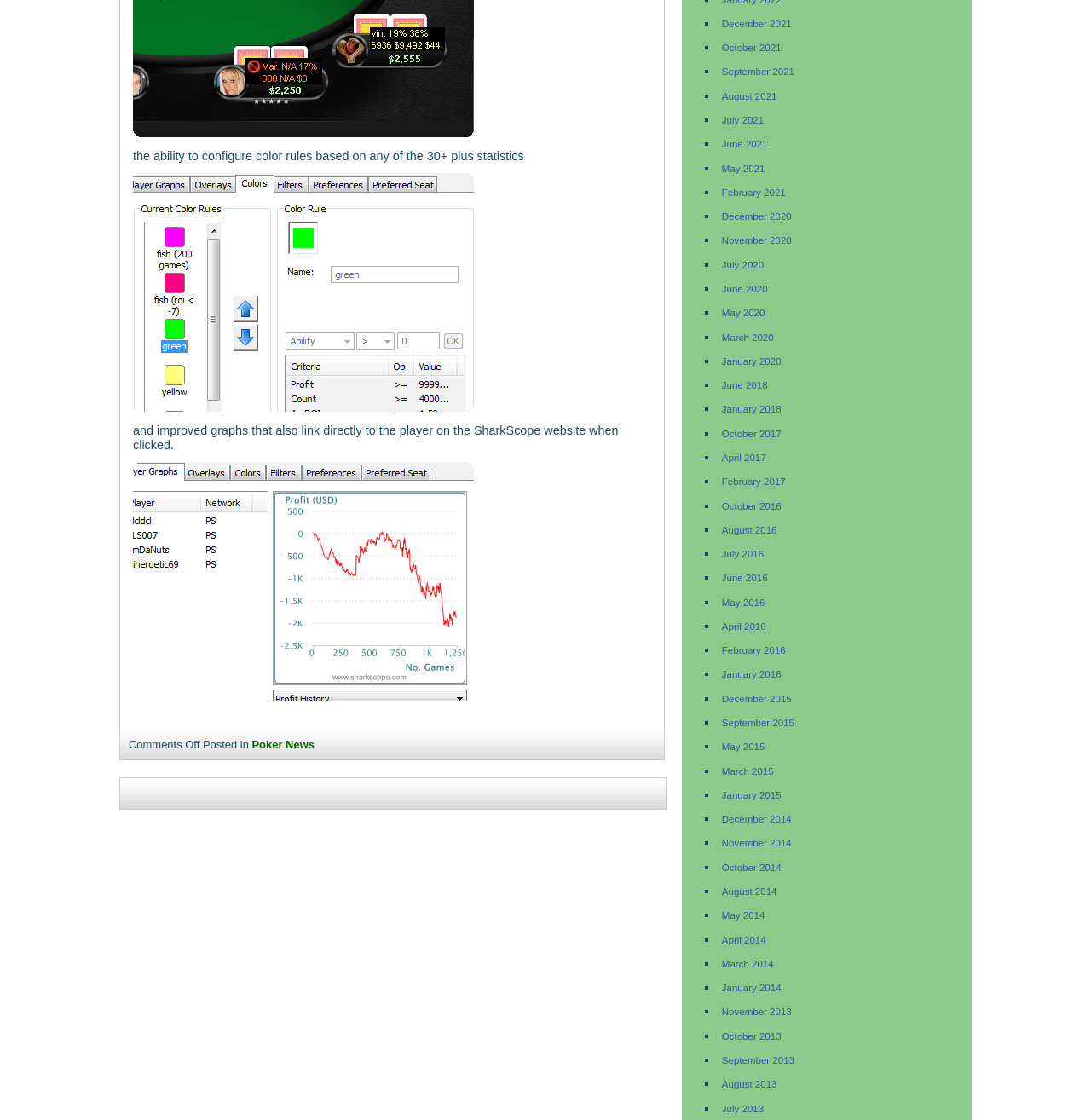Can you show the bounding box coordinates of the region to click on to complete the task described in the instruction: "View December 2021 posts"?

[0.662, 0.017, 0.726, 0.026]